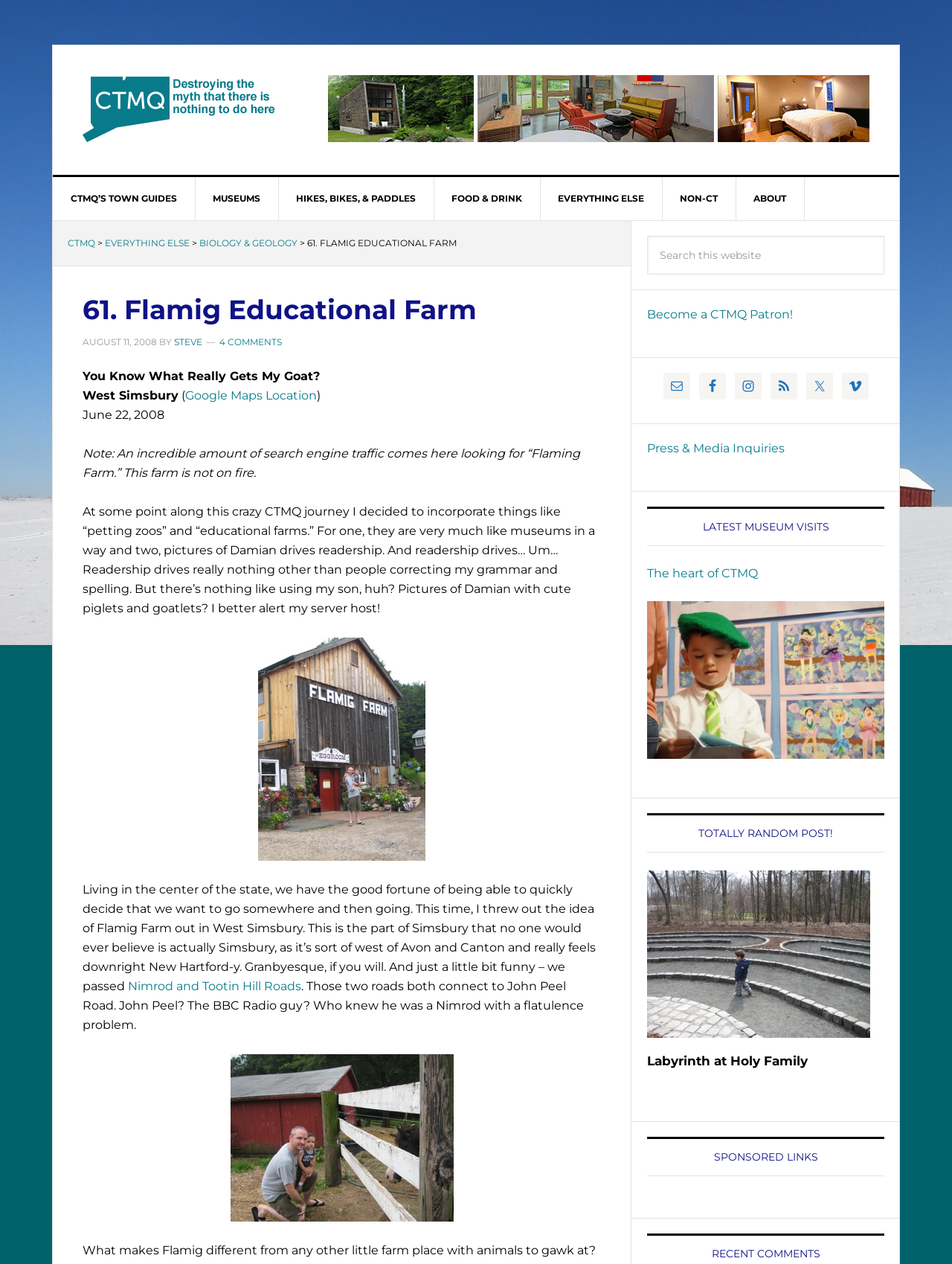What is the date of the article? Based on the image, give a response in one word or a short phrase.

AUGUST 11, 2008